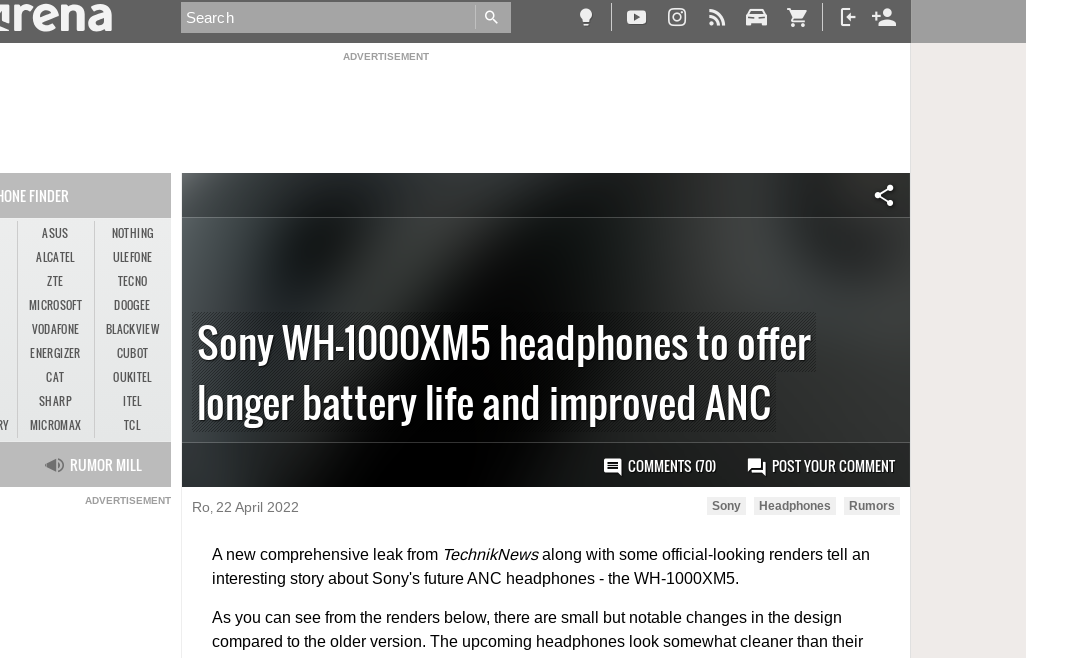What is the notable improvement in the ANC technology?
Based on the image, answer the question with a single word or brief phrase.

Improved